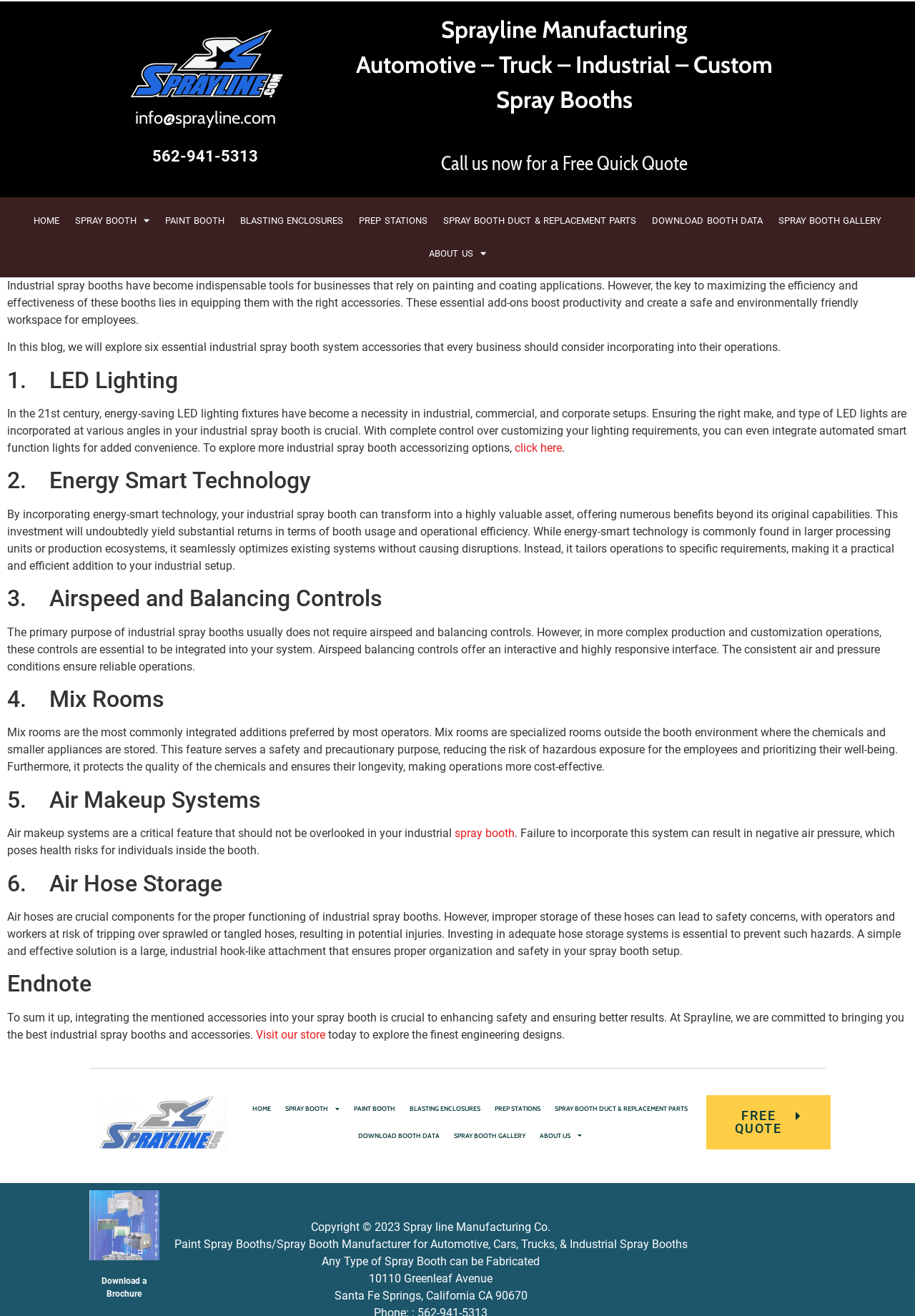What is the purpose of mix rooms in industrial spray booths?
Based on the image, give a one-word or short phrase answer.

To reduce the risk of hazardous exposure for employees